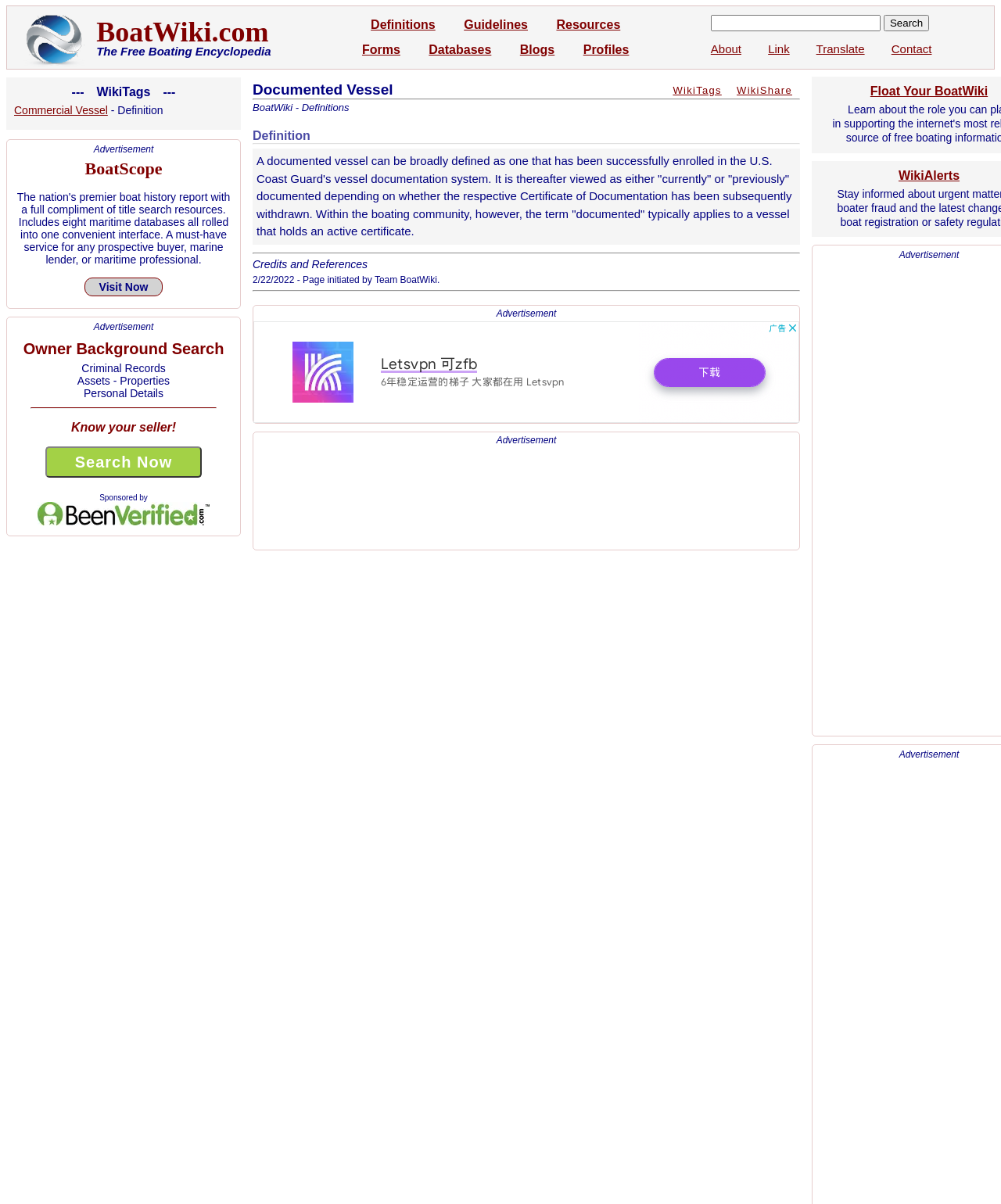Refer to the image and answer the question with as much detail as possible: What is a documented vessel?

The definition of a documented vessel can be found in the main content section of the webpage, where it says 'A documented vessel can be broadly defined as one that has been successfully enrolled in the U.S. Coast Guard's vessel documentation system.'